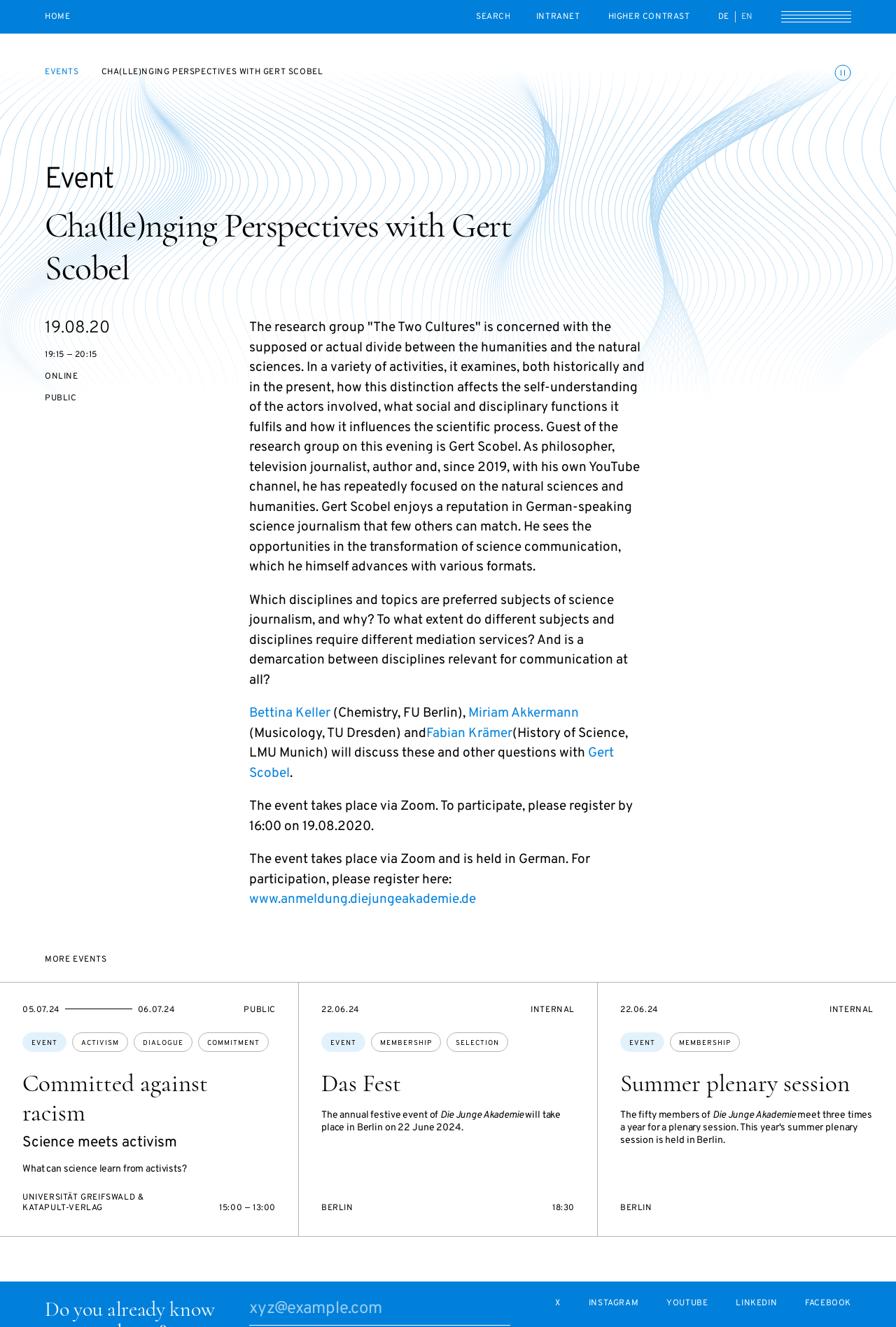Please provide a comprehensive answer to the question based on the screenshot: What is the topic of the event with Gert Scobel?

The topic of the event with Gert Scobel is science journalism, which can be inferred from the discussion about the opportunities in the transformation of science communication and the mediation services required for different subjects and disciplines.